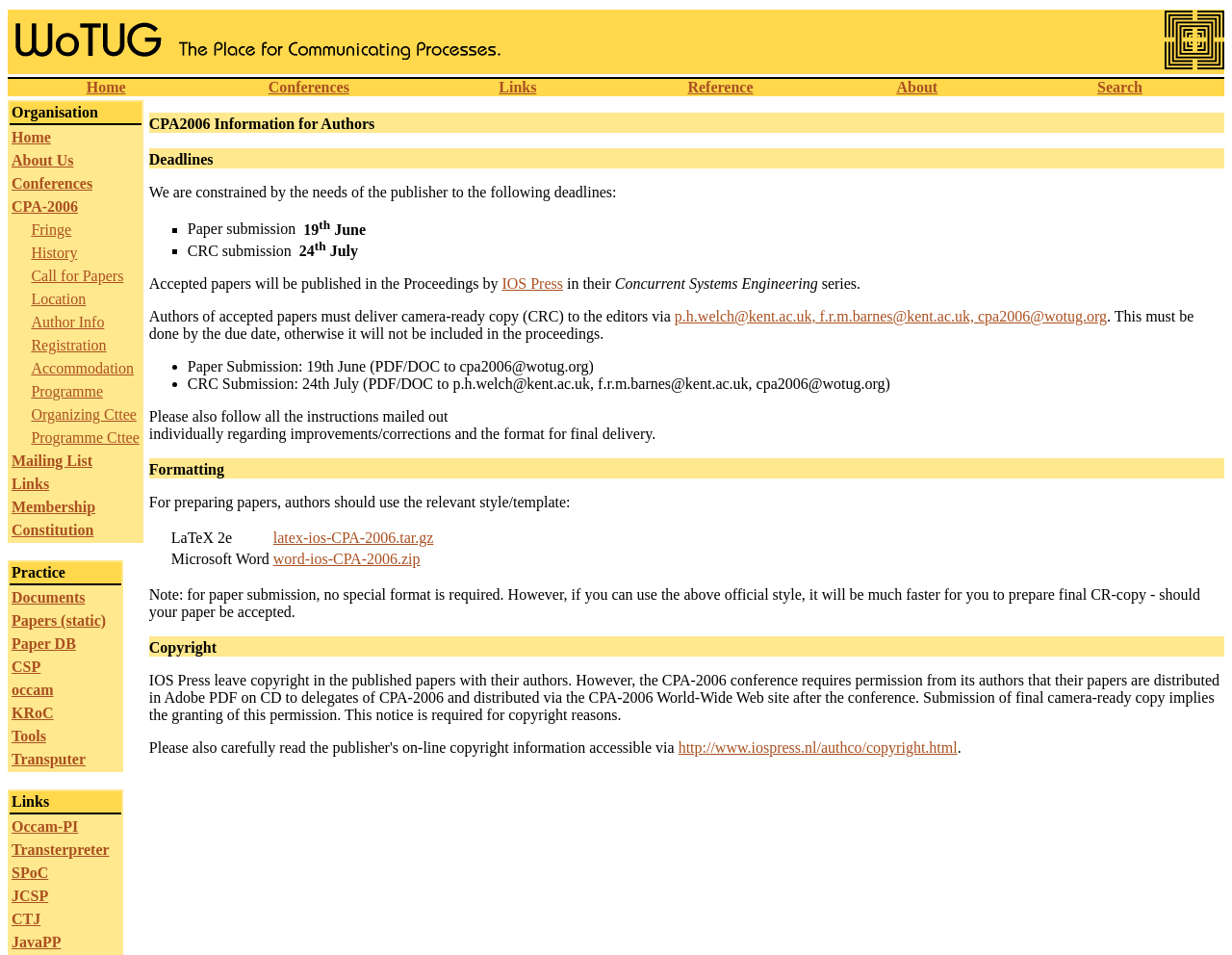Determine the bounding box coordinates of the UI element that matches the following description: "p.h.welch@kent.ac.uk, f.r.m.barnes@kent.ac.uk, cpa2006@wotug.org". The coordinates should be four float numbers between 0 and 1 in the format [left, top, right, bottom].

[0.548, 0.323, 0.898, 0.34]